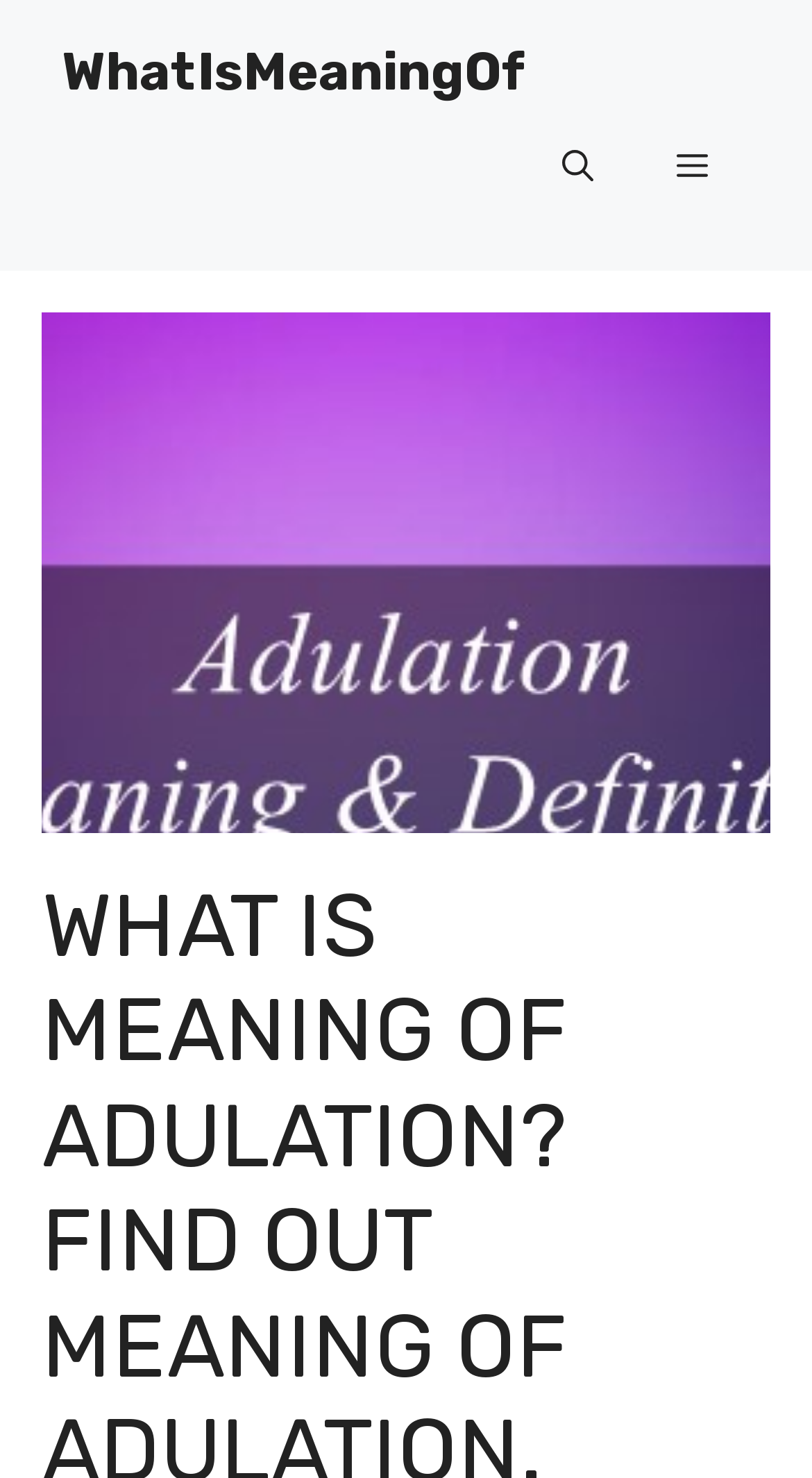Give a detailed account of the webpage's layout and content.

The webpage is about the meaning of "Adulation". At the top, there is a banner that spans the entire width of the page, containing a link to the site "WhatIsMeaningOf" on the left side, and a navigation menu on the right side. The navigation menu has two buttons: "Open search" and "Menu", which is currently not expanded.

Below the banner, there is a large figure that occupies most of the page, containing an image with the caption "Adulation Meaning & Definition". This image is centered on the page, leaving some space on the left and right sides.